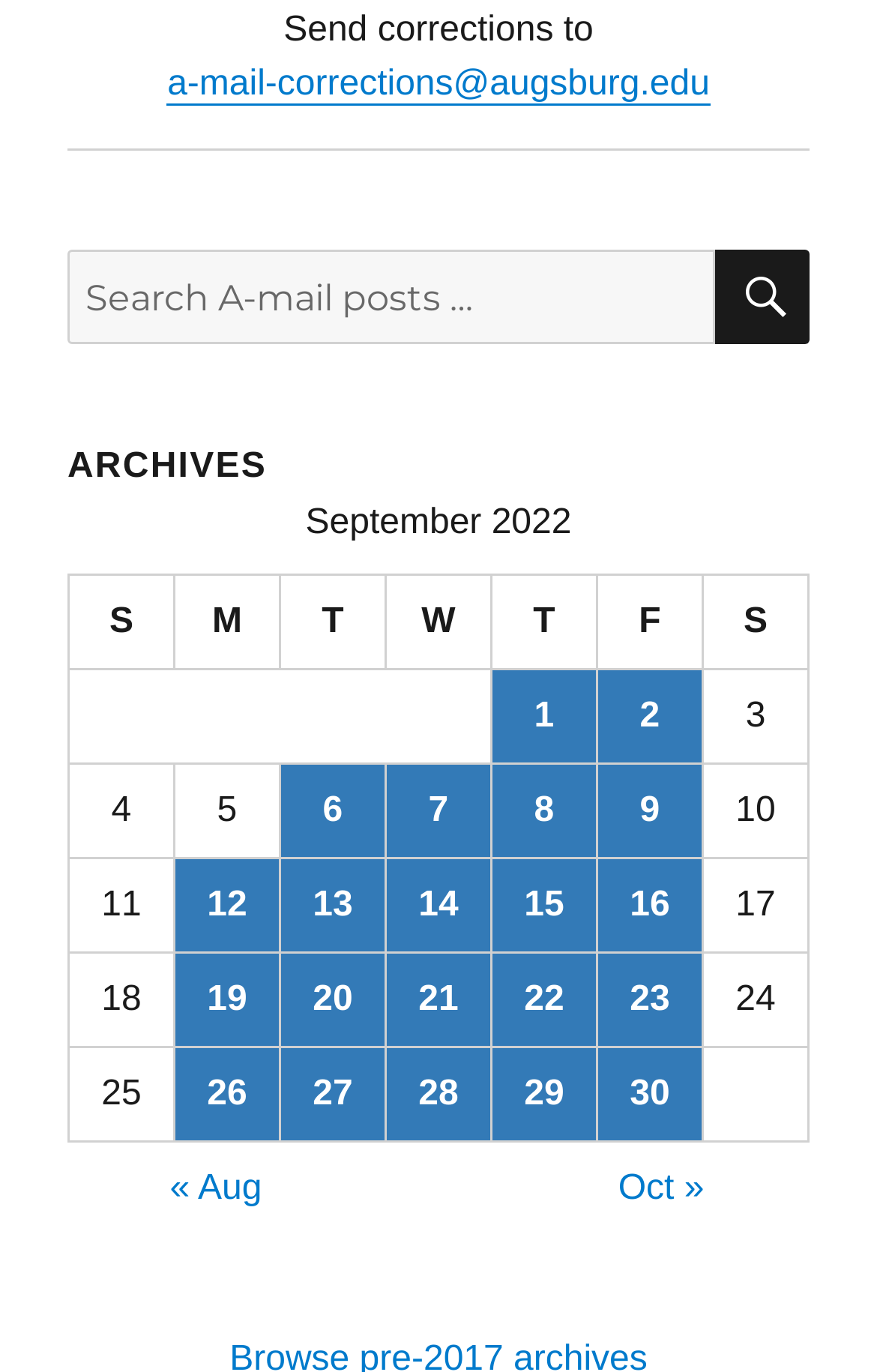Find the bounding box coordinates of the clickable region needed to perform the following instruction: "Search for posts". The coordinates should be provided as four float numbers between 0 and 1, i.e., [left, top, right, bottom].

[0.077, 0.182, 0.815, 0.251]